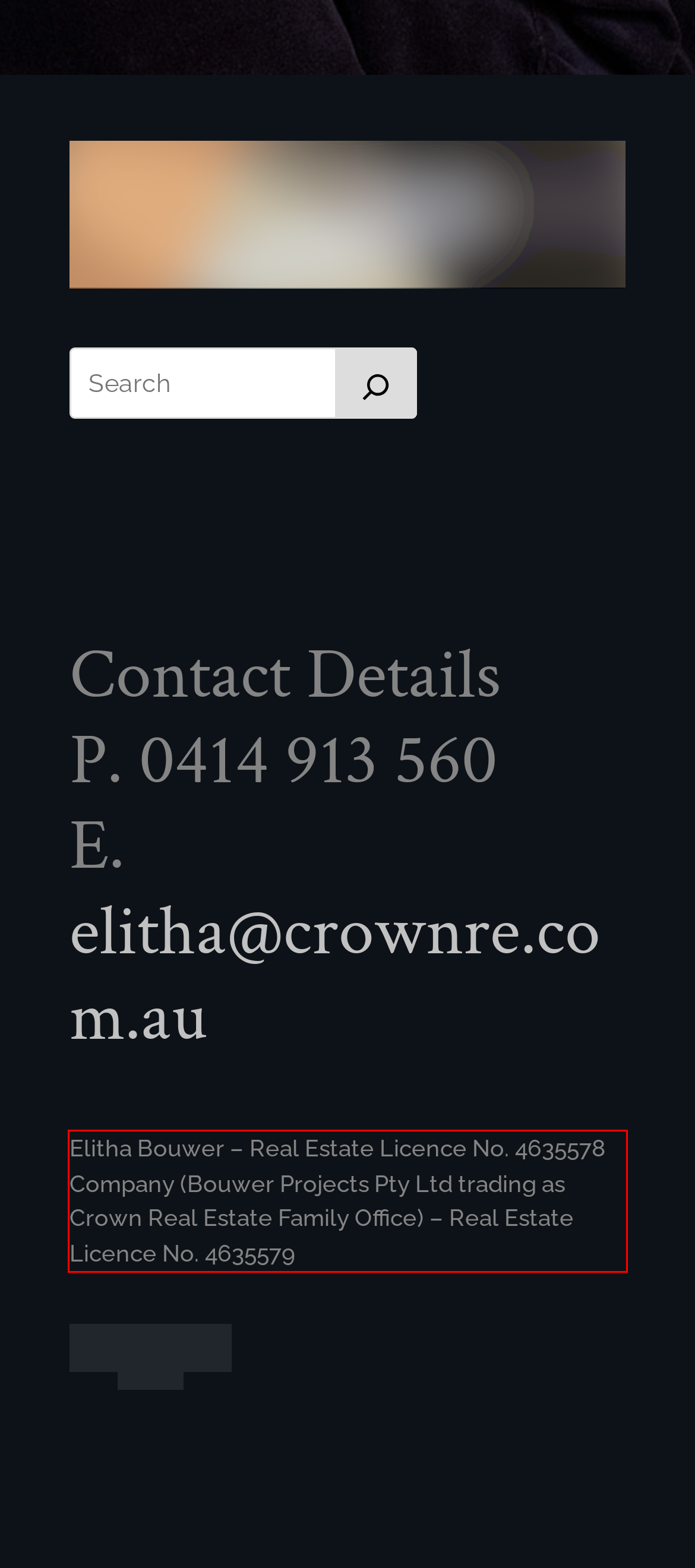Your task is to recognize and extract the text content from the UI element enclosed in the red bounding box on the webpage screenshot.

Elitha Bouwer – Real Estate Licence No. 4635578 Company (Bouwer Projects Pty Ltd trading as Crown Real Estate Family Office) – Real Estate Licence No. 4635579